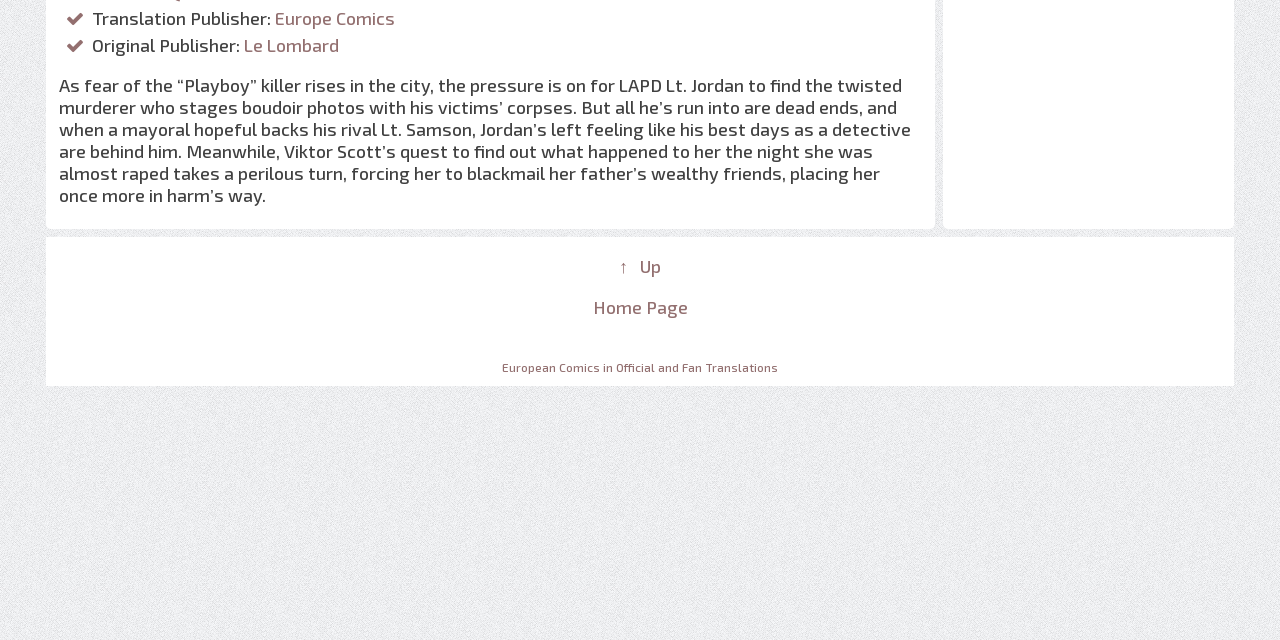Ascertain the bounding box coordinates for the UI element detailed here: "↑ Up". The coordinates should be provided as [left, top, right, bottom] with each value being a float between 0 and 1.

[0.484, 0.398, 0.516, 0.433]